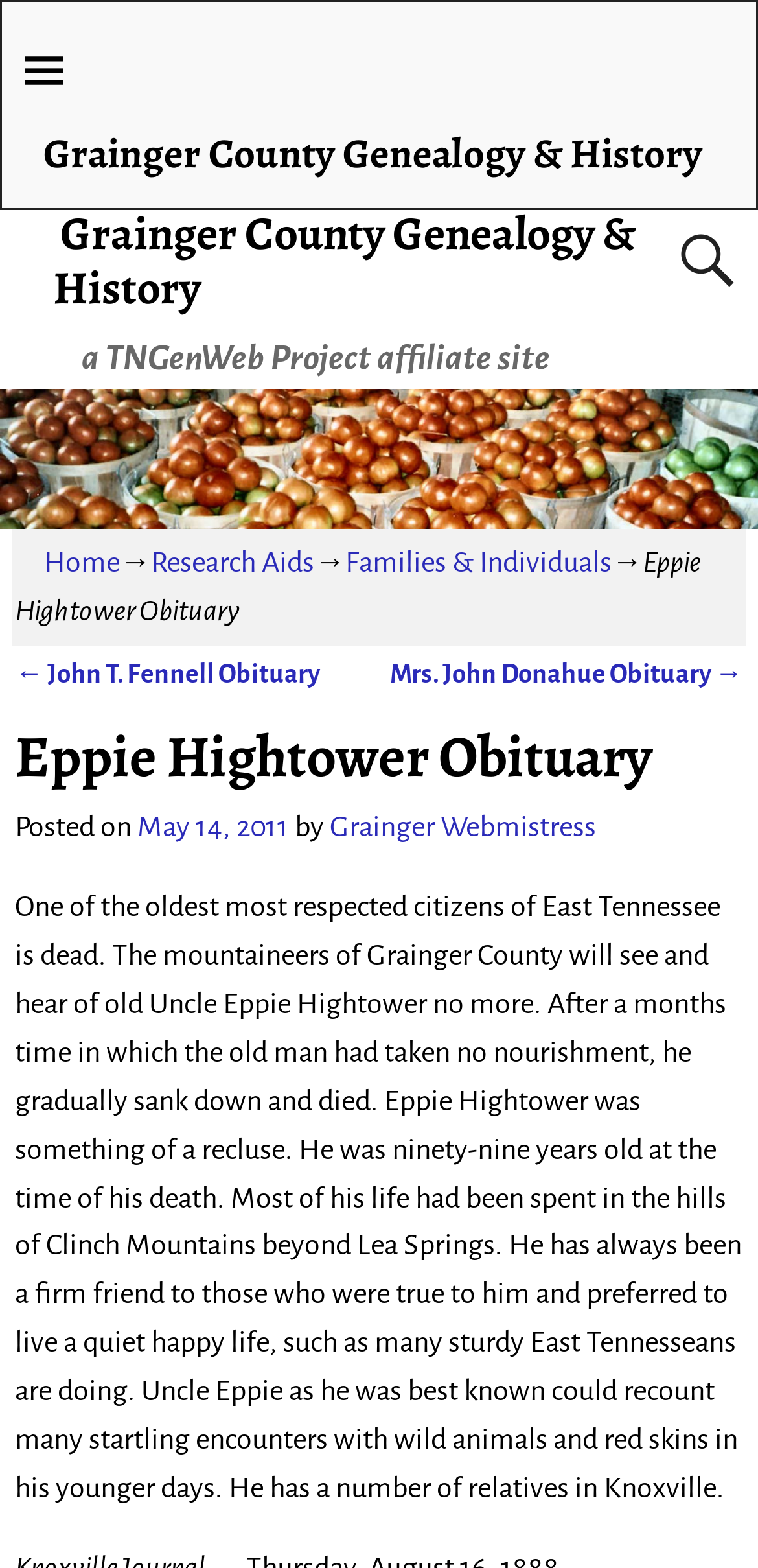Please determine the bounding box coordinates for the element that should be clicked to follow these instructions: "read next obituary".

[0.515, 0.42, 0.98, 0.439]